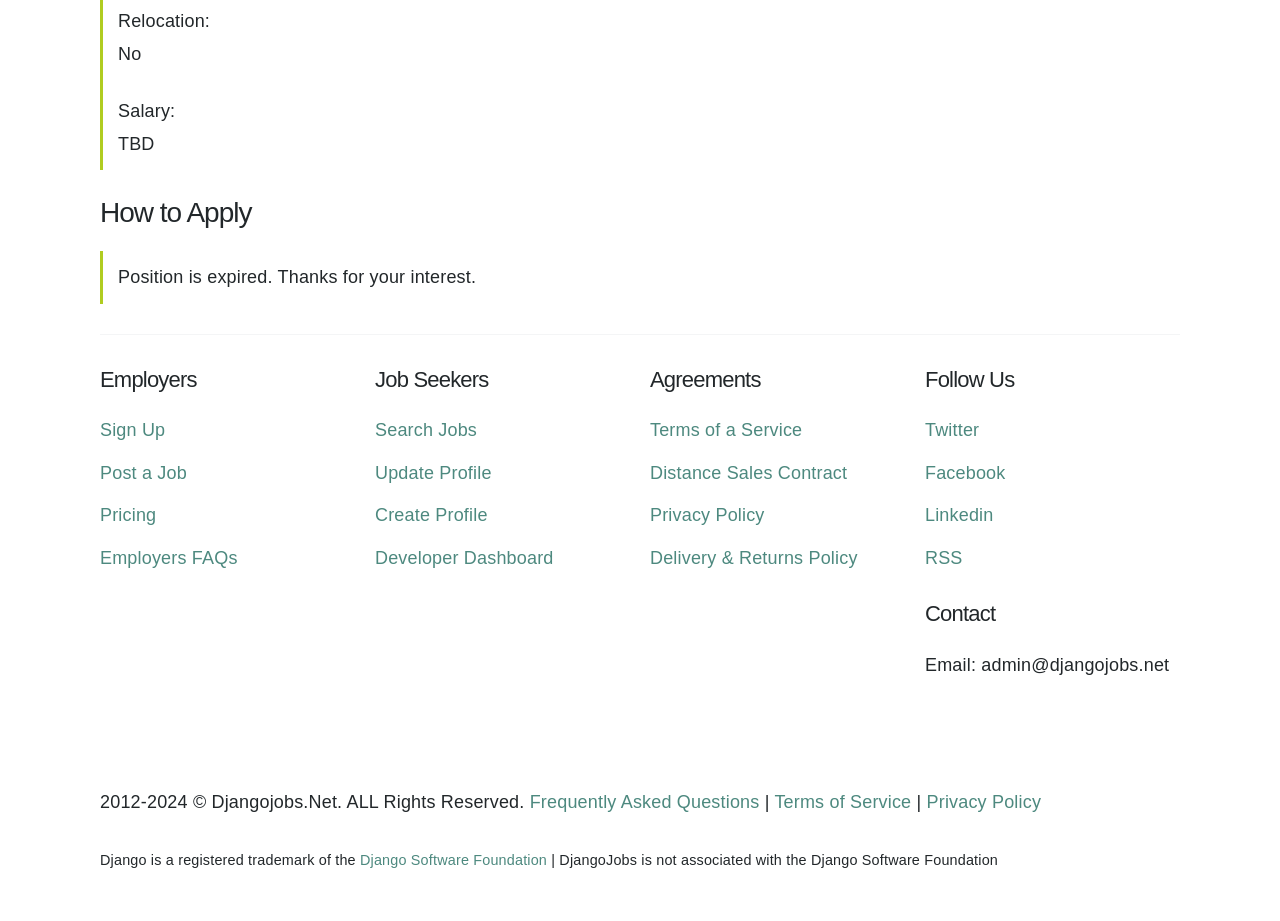What is the salary for the job position?
Answer the question based on the image using a single word or a brief phrase.

TBD